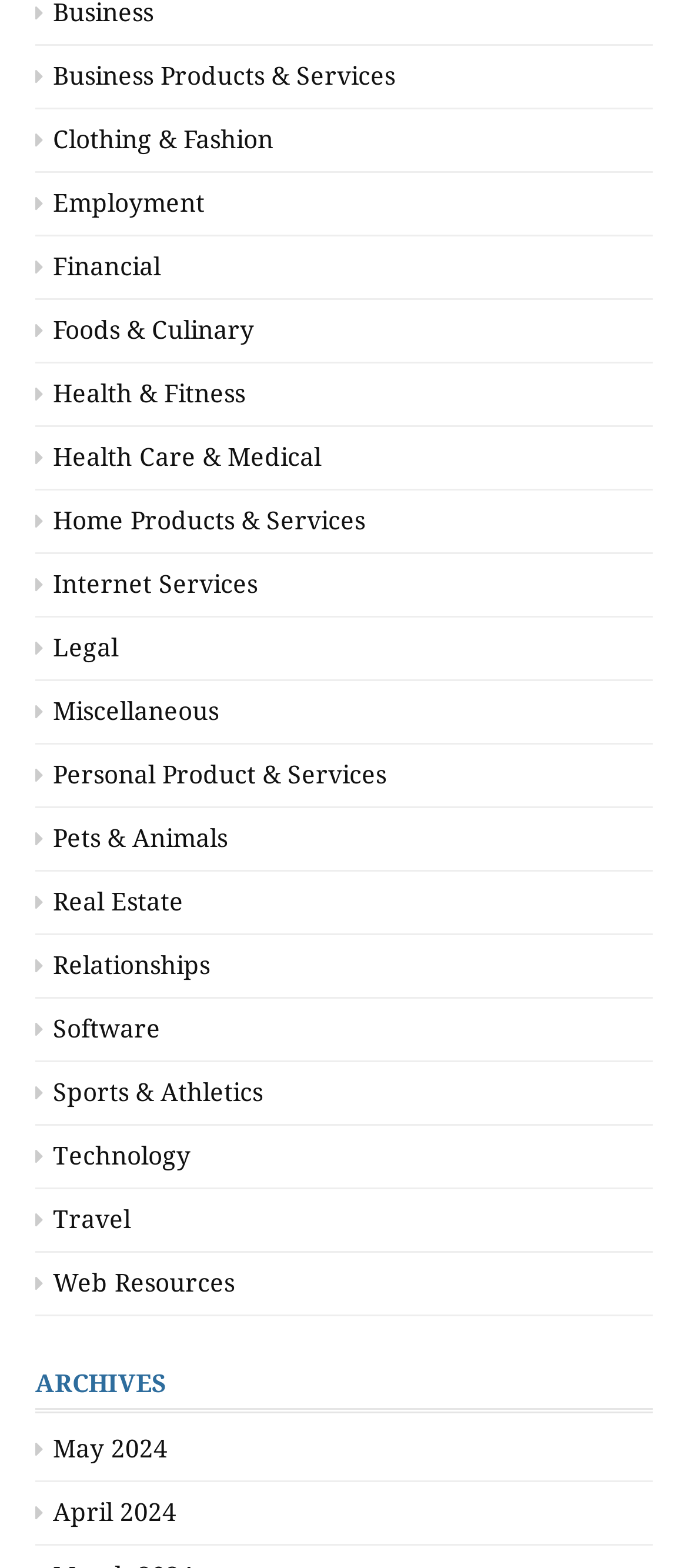Is there a category for 'Pets'?
Provide a concise answer using a single word or phrase based on the image.

Yes